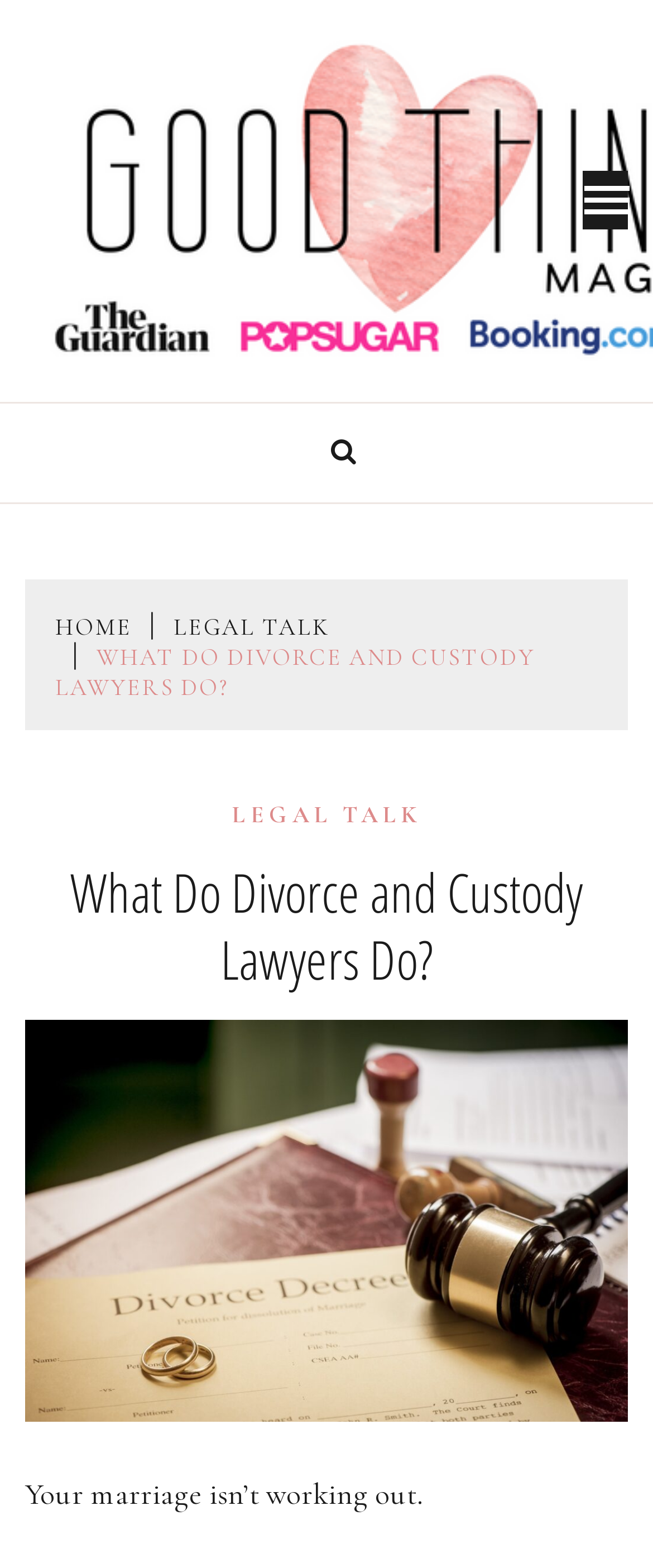Find the bounding box coordinates of the clickable element required to execute the following instruction: "read the current article". Provide the coordinates as four float numbers between 0 and 1, i.e., [left, top, right, bottom].

[0.038, 0.548, 0.962, 0.633]